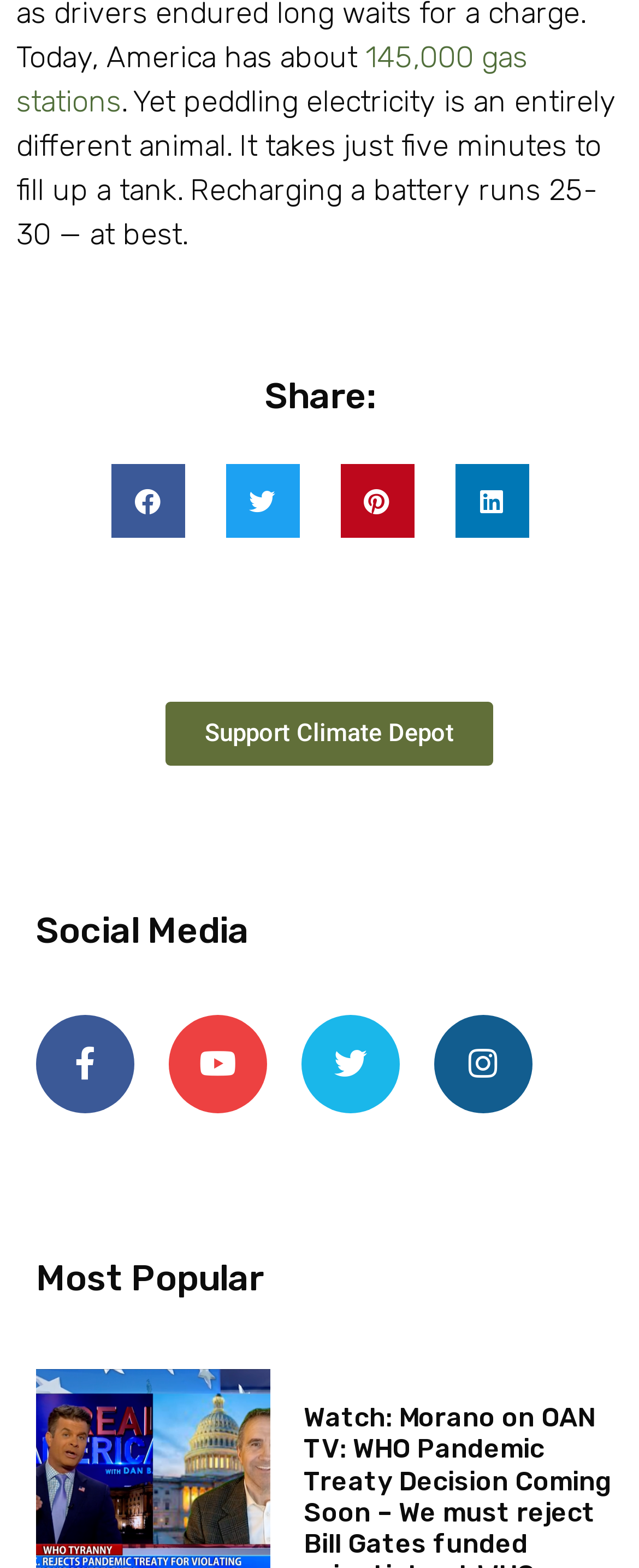Please give a one-word or short phrase response to the following question: 
How many share options are available?

4